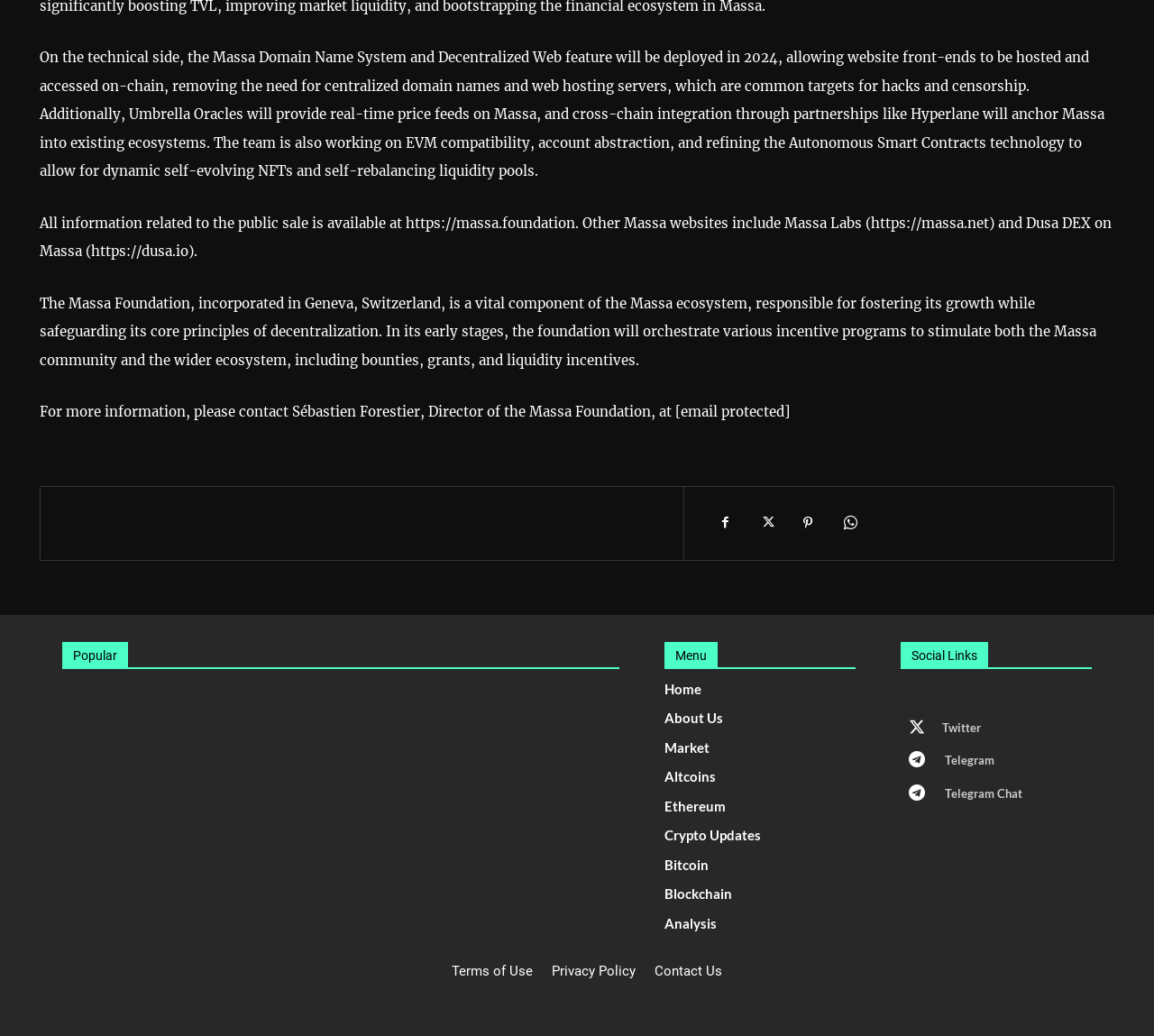For the following element description, predict the bounding box coordinates in the format (top-left x, top-left y, bottom-right x, bottom-right y). All values should be floating point numbers between 0 and 1. Description: Telegram Chat

[0.819, 0.758, 0.886, 0.774]